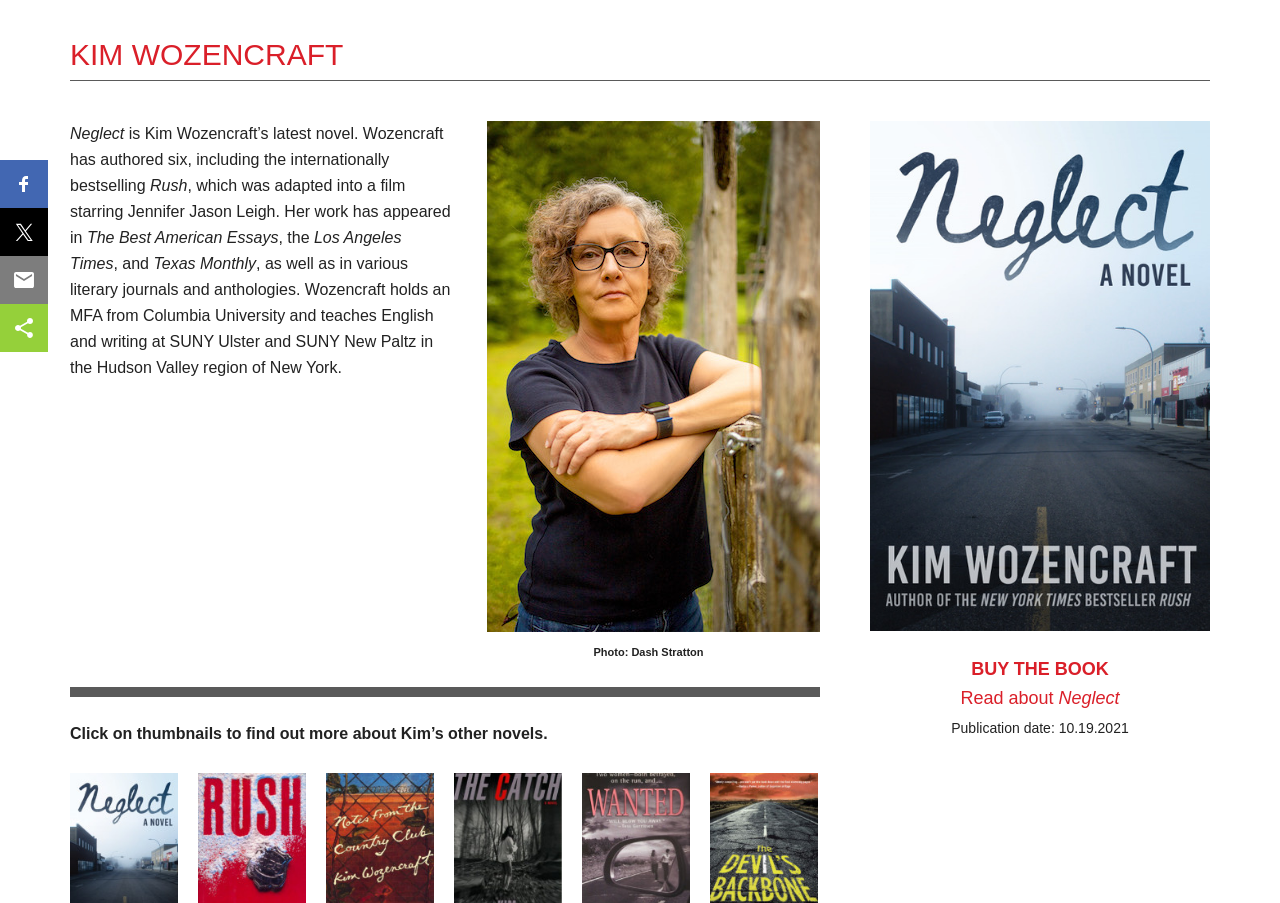What is Kim Wozencraft's profession?
Look at the screenshot and respond with one word or a short phrase.

Writer, editor, and teacher